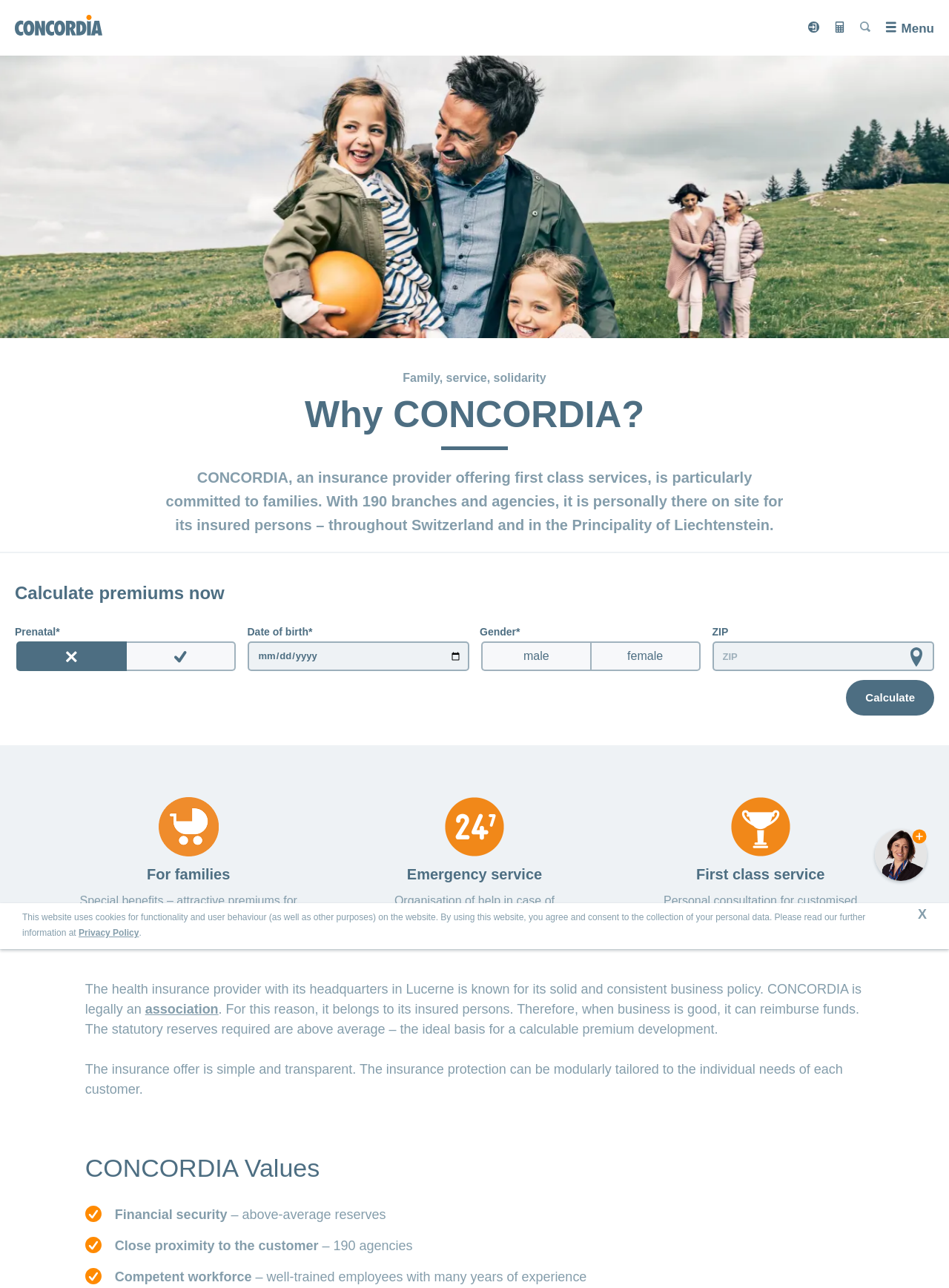Determine the bounding box coordinates for the UI element matching this description: "Supplementary Insurances".

[0.027, 0.104, 0.129, 0.145]